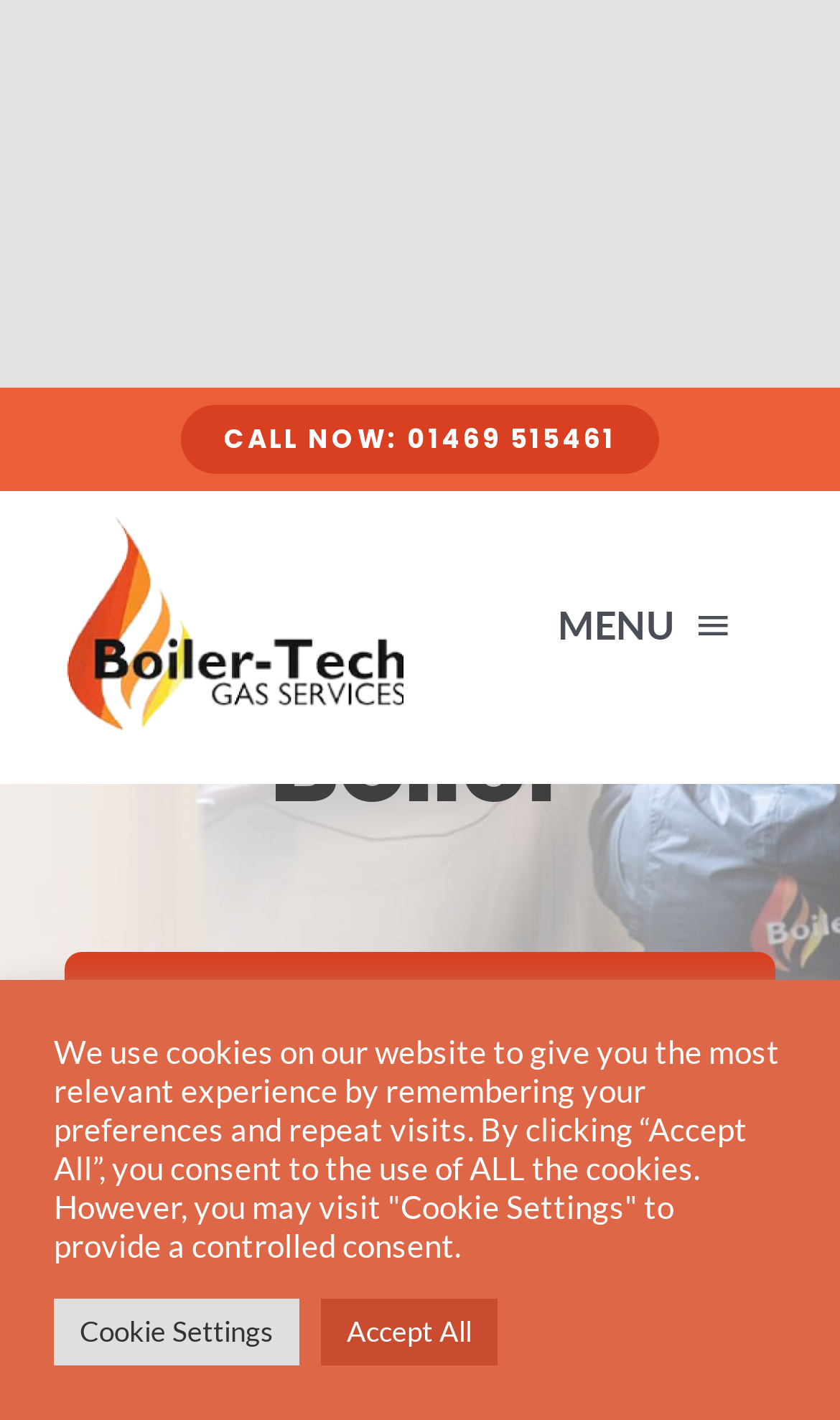Examine the image and give a thorough answer to the following question:
What is the logo of the company?

I found the logo by looking at the image element with the description 'Boiler-Tech Gas Services Logo' which is located near the top of the page.